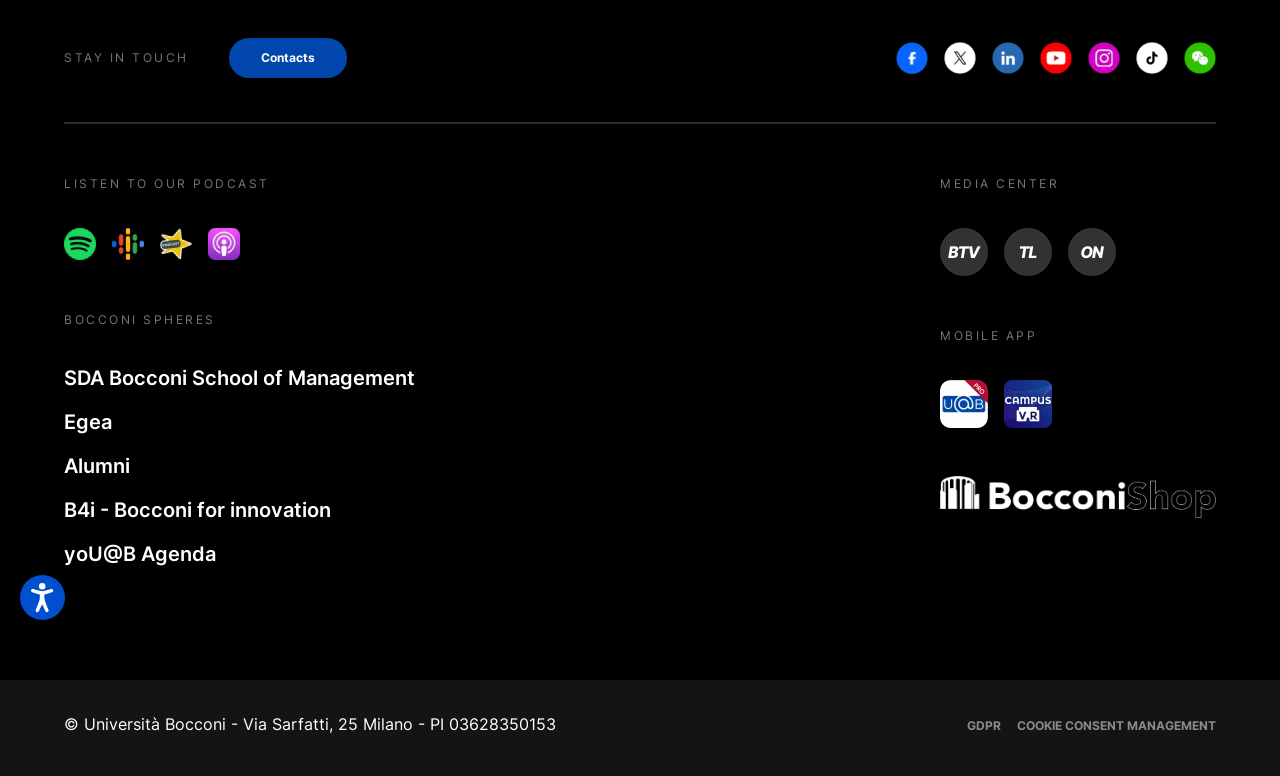Bounding box coordinates are specified in the format (top-left x, top-left y, bottom-right x, bottom-right y). All values are floating point numbers bounded between 0 and 1. Please provide the bounding box coordinate of the region this sentence describes: FINANCING

None